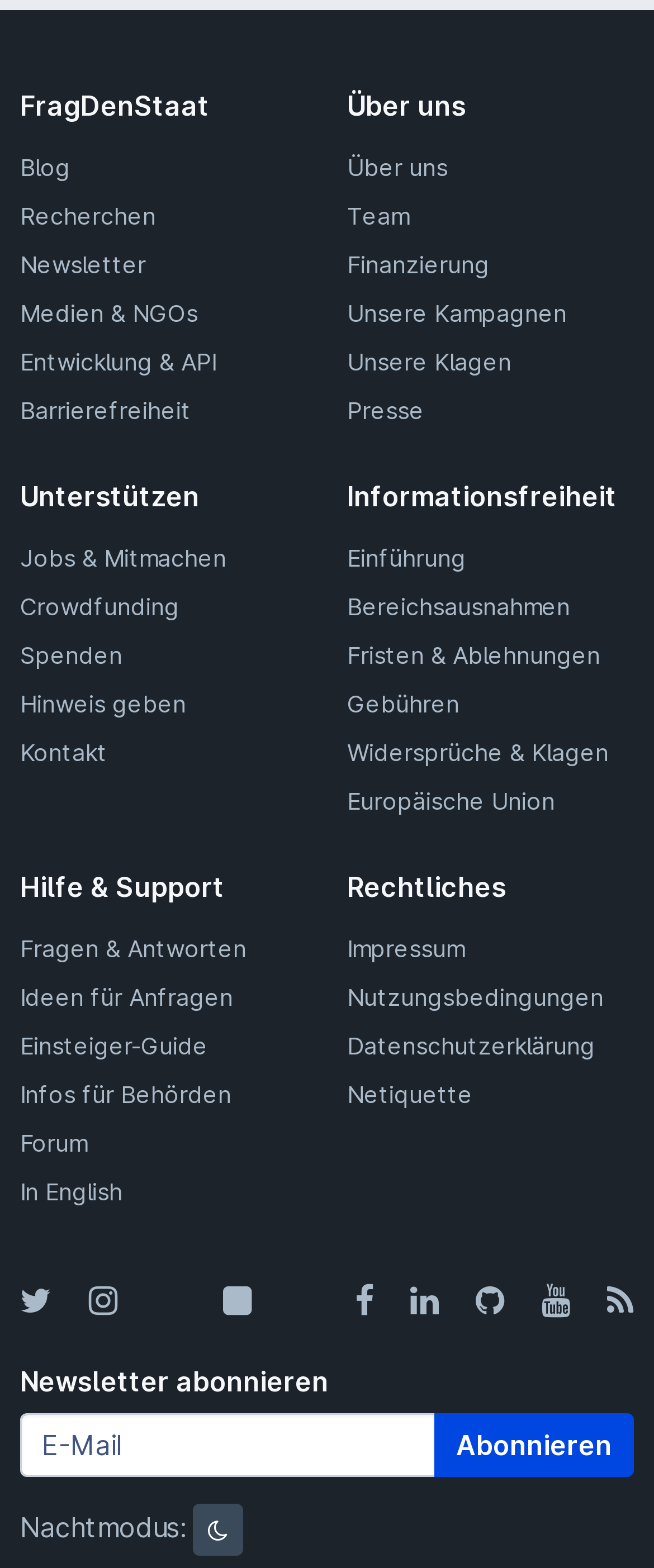Given the element description #comp-l0gwl76b svg [data-color="1"] {fill: #000000;}, identify the bounding box coordinates for the UI element on the webpage screenshot. The format should be (top-left x, top-left y, bottom-right x, bottom-right y), with values between 0 and 1.

None